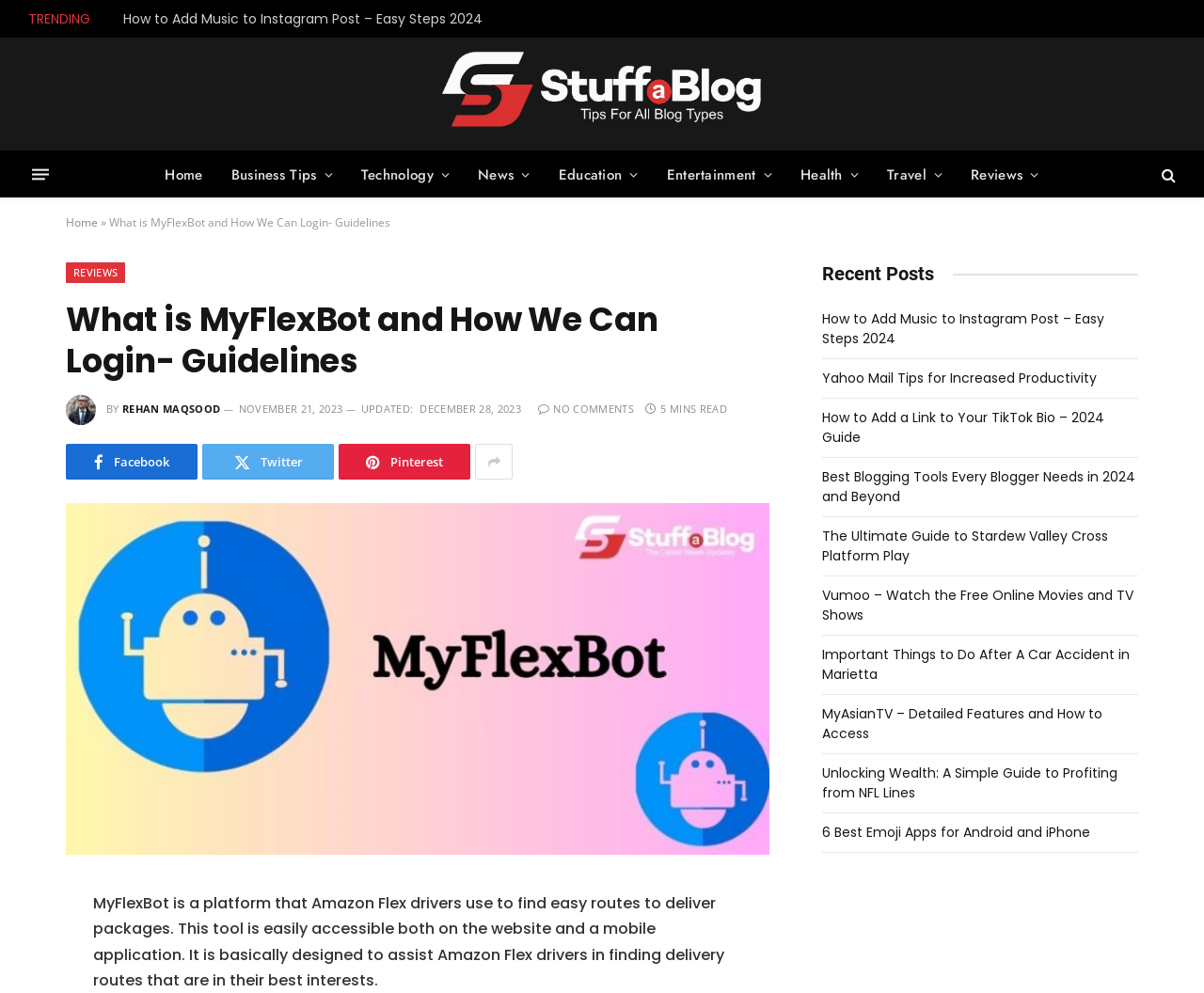Please pinpoint the bounding box coordinates for the region I should click to adhere to this instruction: "Share the post on Facebook".

[0.055, 0.447, 0.164, 0.483]